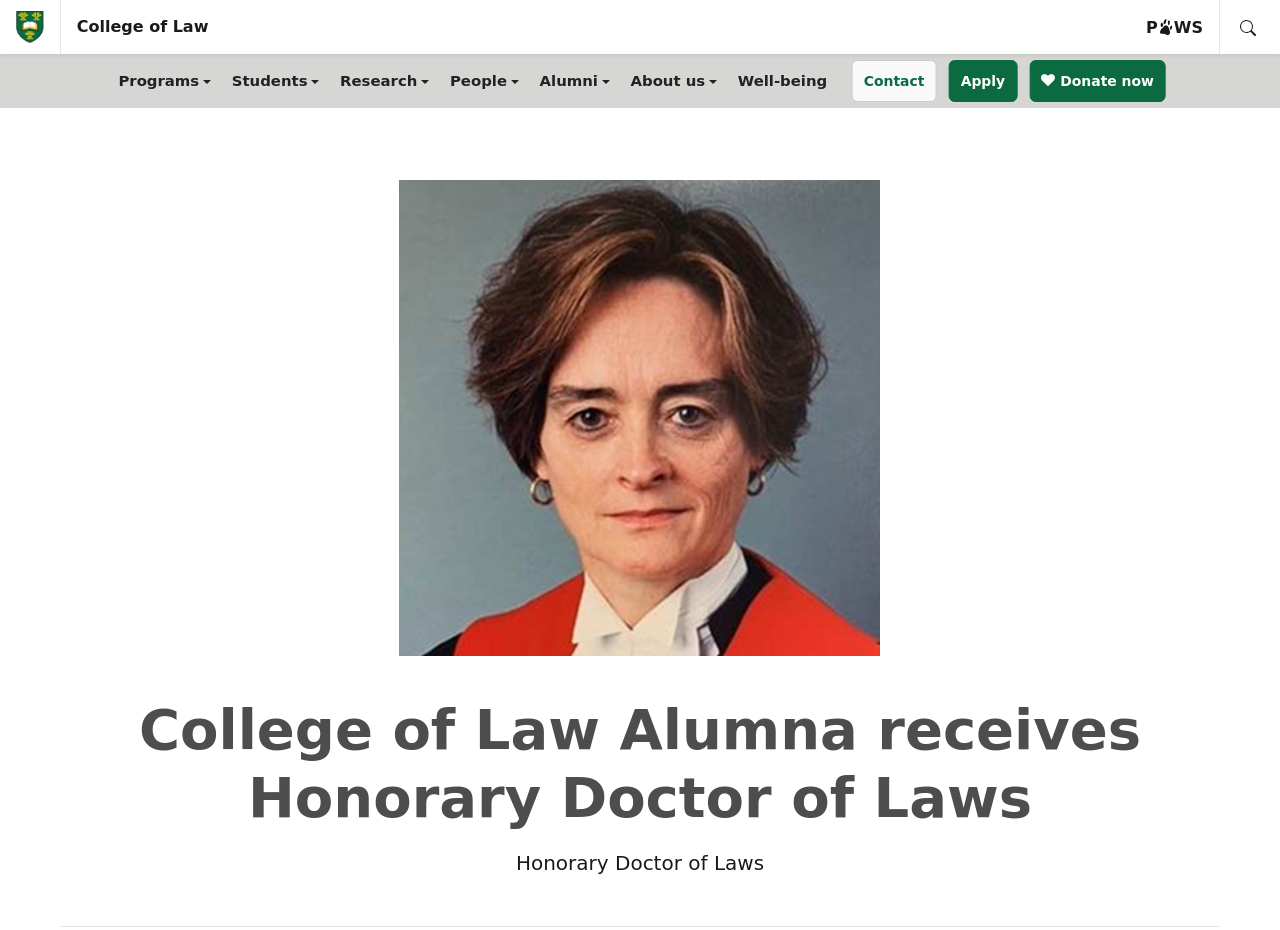What is the topic of the main content?
Please give a detailed and elaborate answer to the question.

I found the answer by looking at the main heading of the webpage, which indicates that the topic is about a College of Law Alumna receiving an Honorary Doctor of Laws.